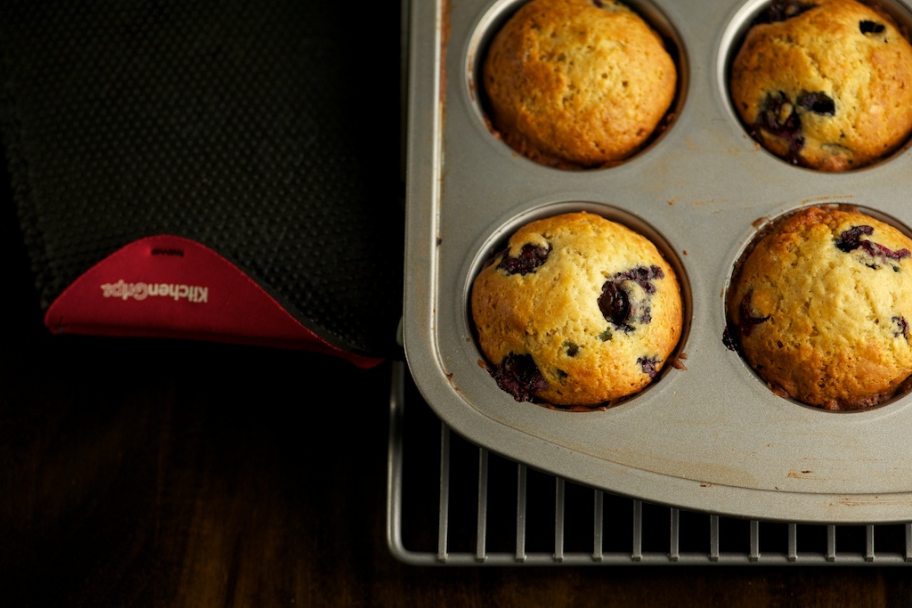Answer the following inquiry with a single word or phrase:
What is the material of the muffin pan?

Silver